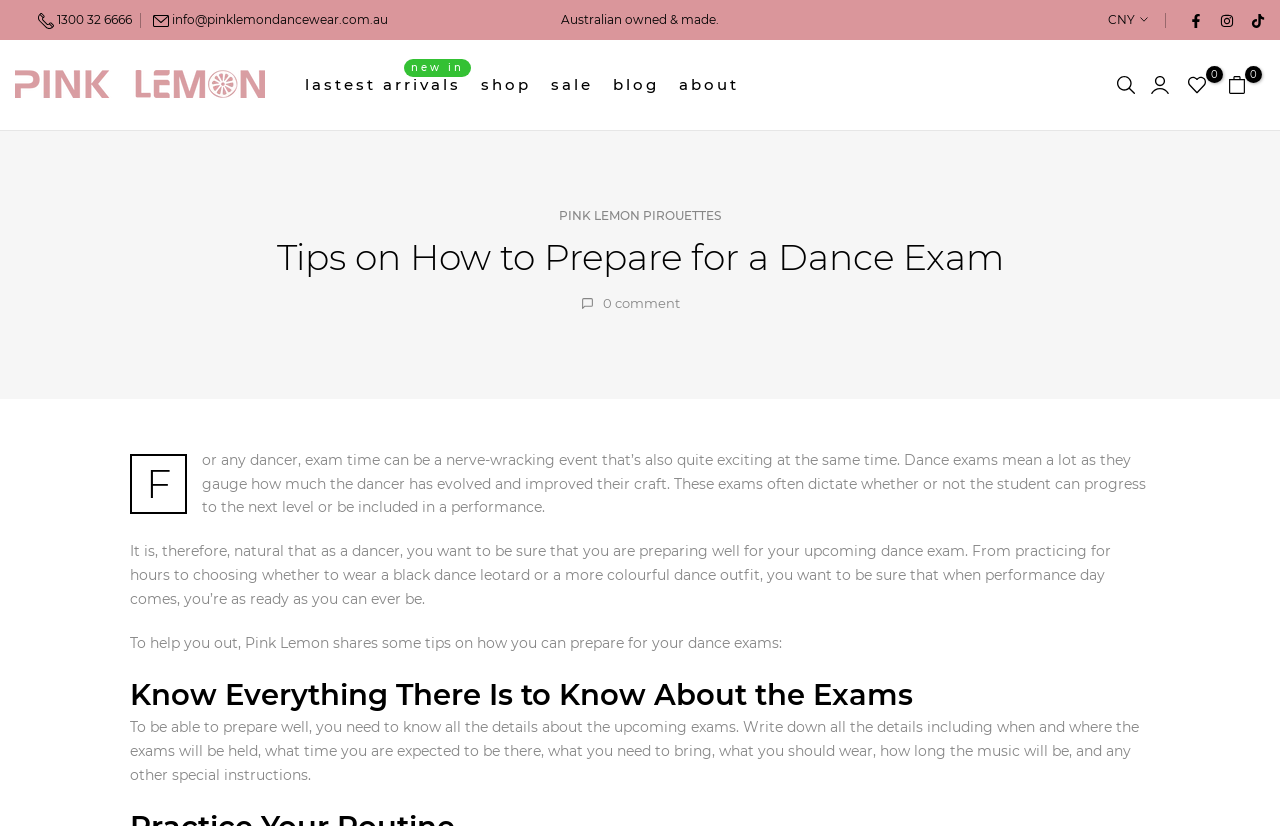Utilize the details in the image to give a detailed response to the question: What is the purpose of dance exams?

According to the webpage, dance exams mean a lot as they gauge how much the dancer has evolved and improved their craft. This implies that the purpose of dance exams is to assess the dancer's progress and improvement.